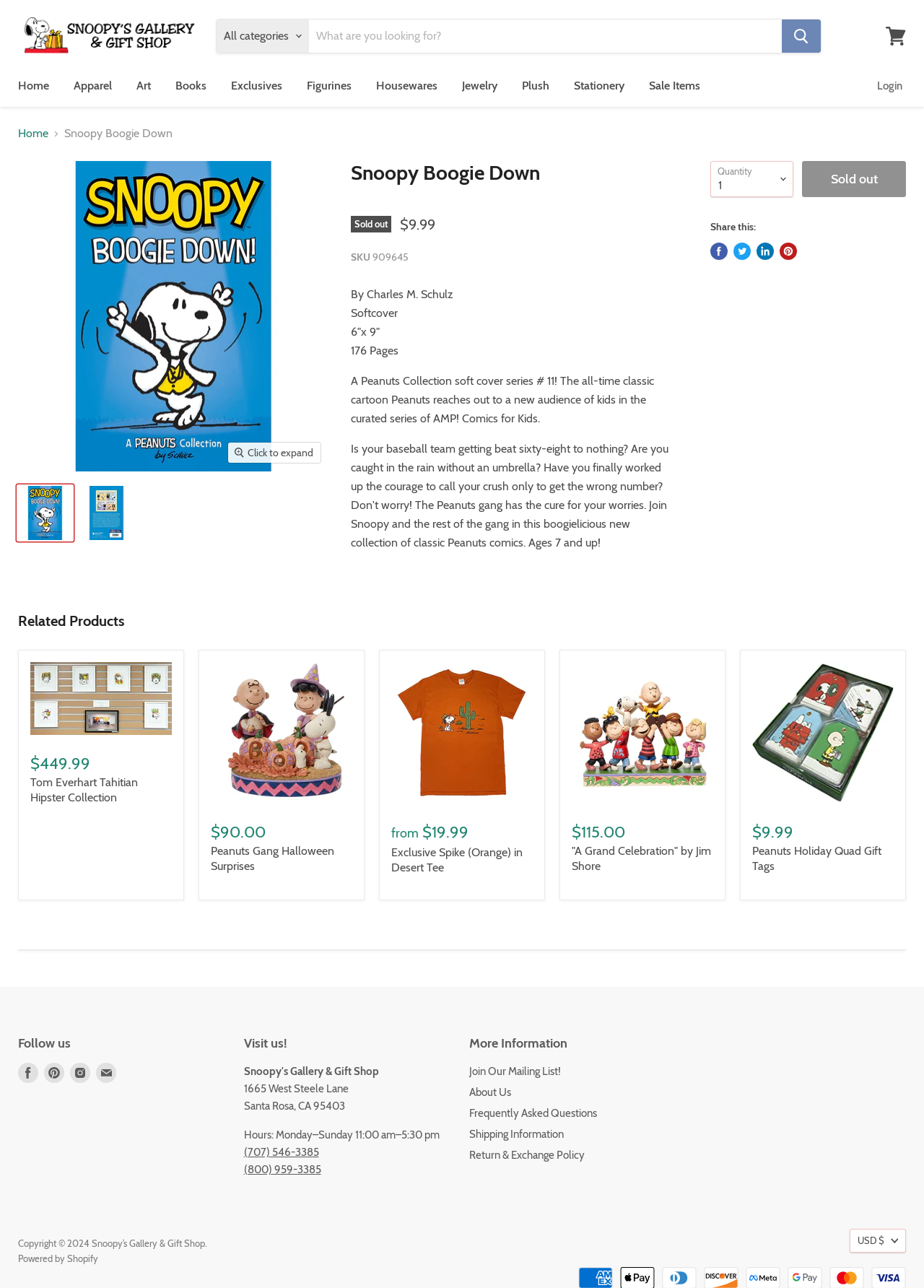Using the provided element description: "FOOTNOTES", determine the bounding box coordinates of the corresponding UI element in the screenshot.

None